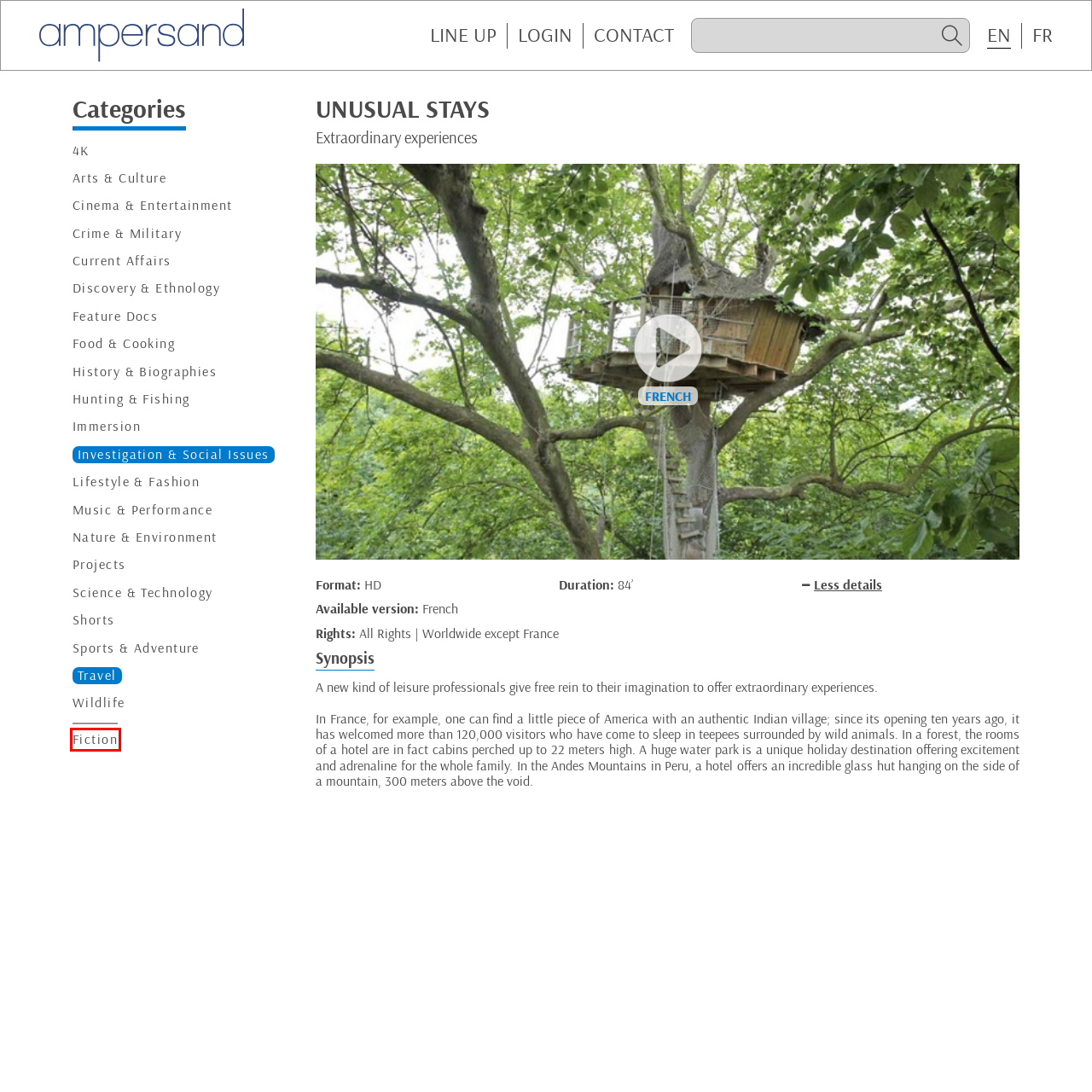Examine the webpage screenshot and identify the UI element enclosed in the red bounding box. Pick the webpage description that most accurately matches the new webpage after clicking the selected element. Here are the candidates:
A. Docs Longs Métrages
B. Découverte & Ethnologie
C. Projets
D. Cinema & Divertissement
E. Fiction
F. Contact
G. Chasse & Pêche
H. Programmes Courts

E